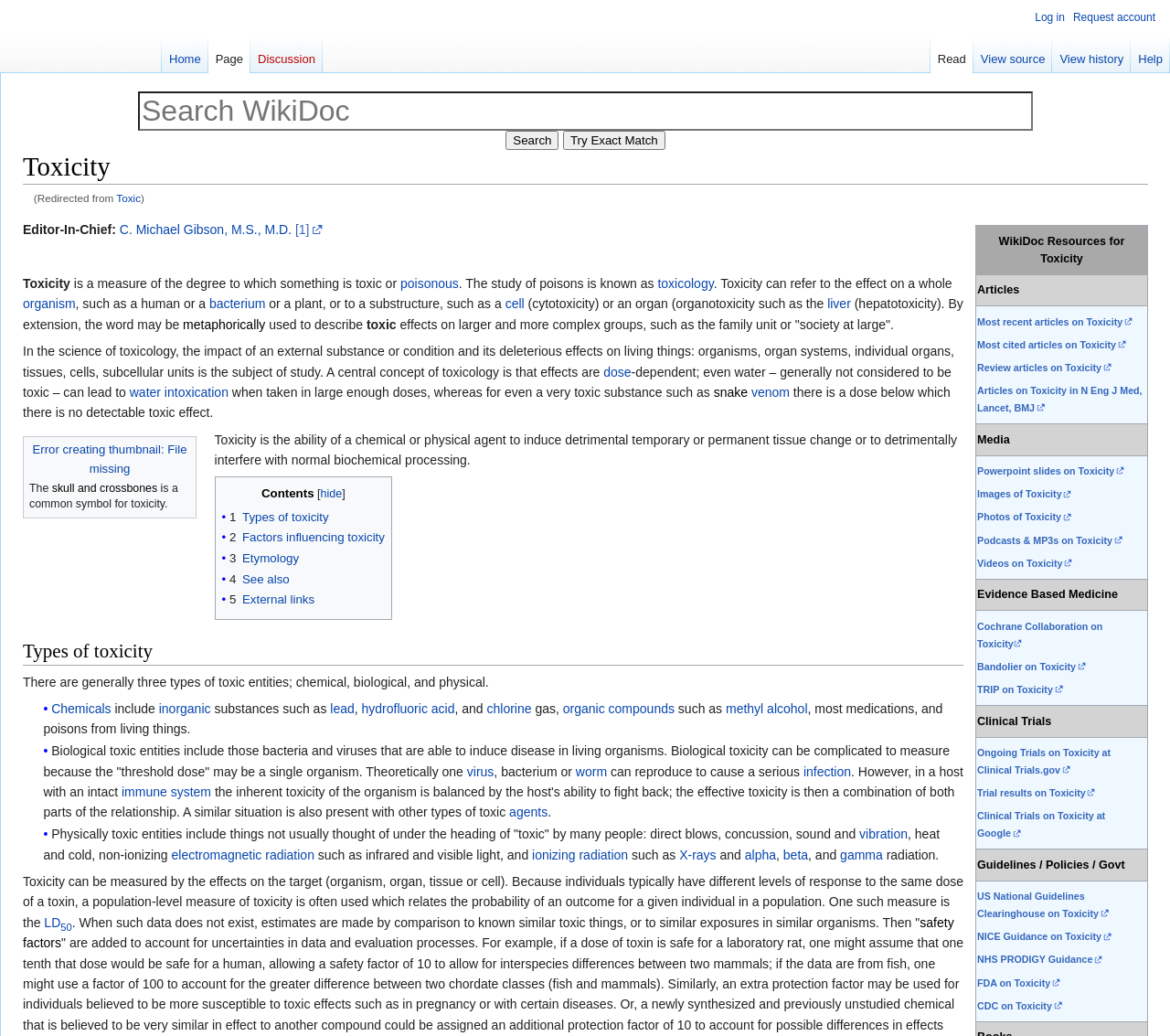Find the bounding box coordinates of the area to click in order to follow the instruction: "Try Exact Match".

[0.481, 0.126, 0.569, 0.145]